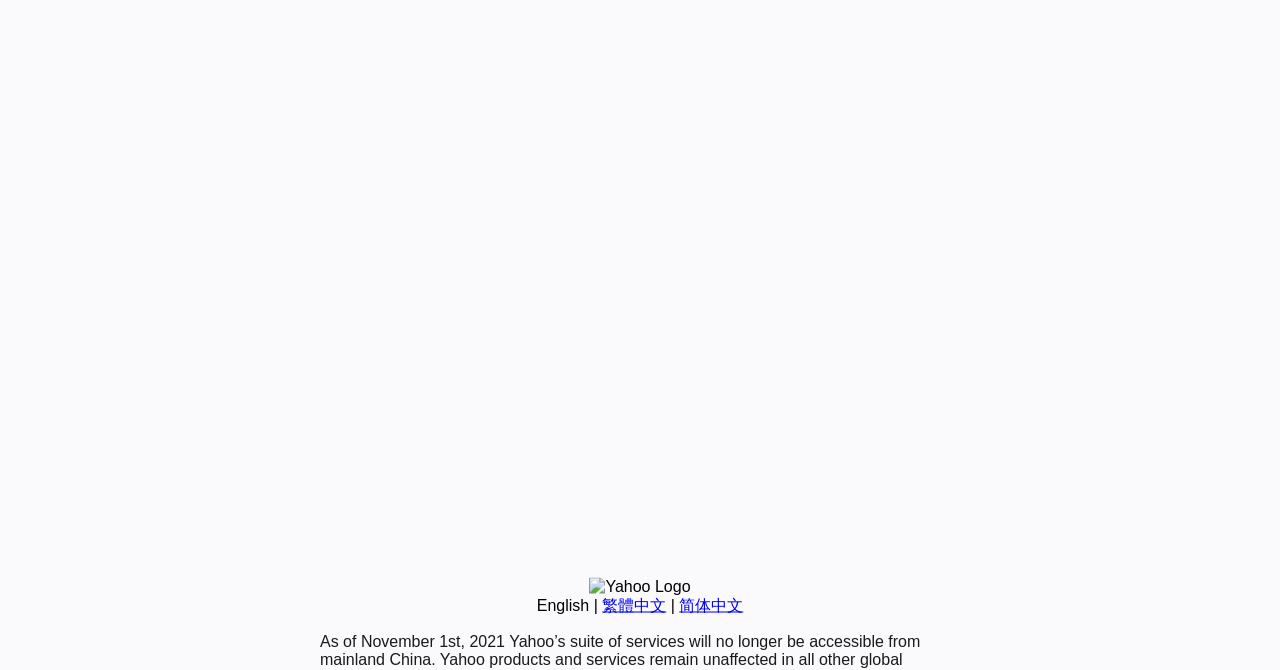Identify the bounding box of the UI element that matches this description: "简体中文".

[0.531, 0.89, 0.581, 0.916]